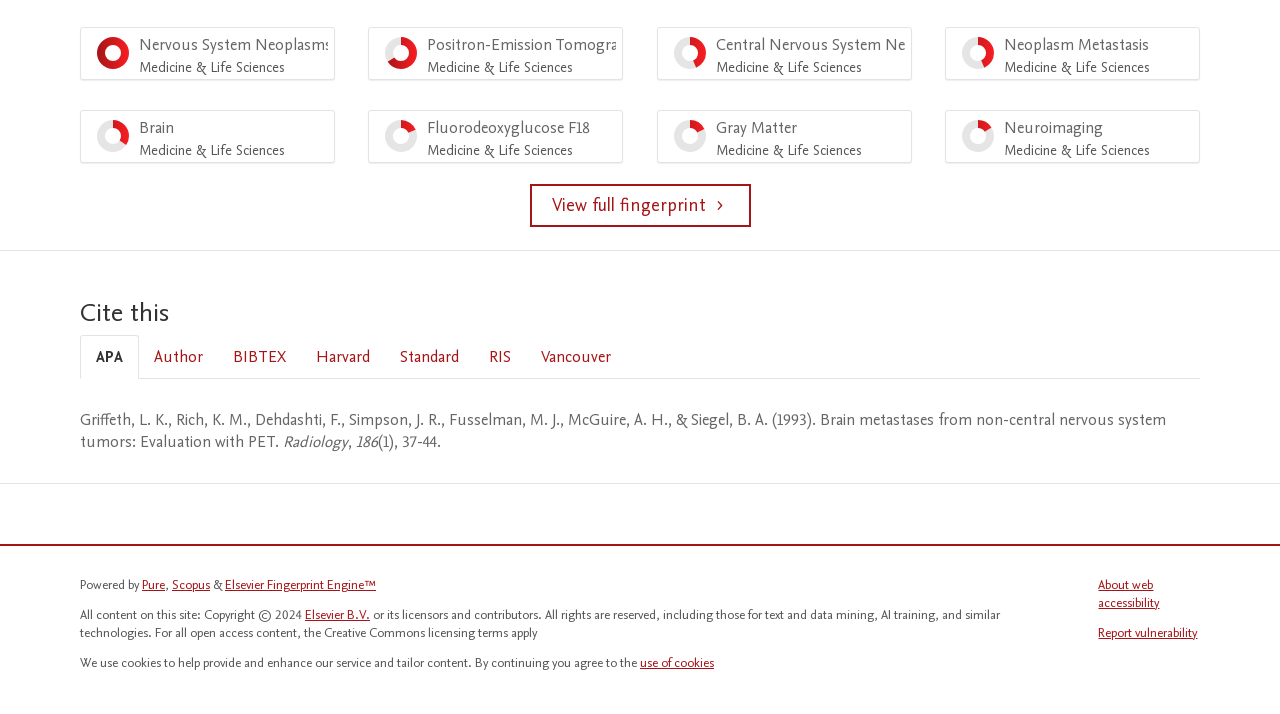Show the bounding box coordinates of the region that should be clicked to follow the instruction: "Learn about web accessibility."

[0.858, 0.807, 0.906, 0.858]